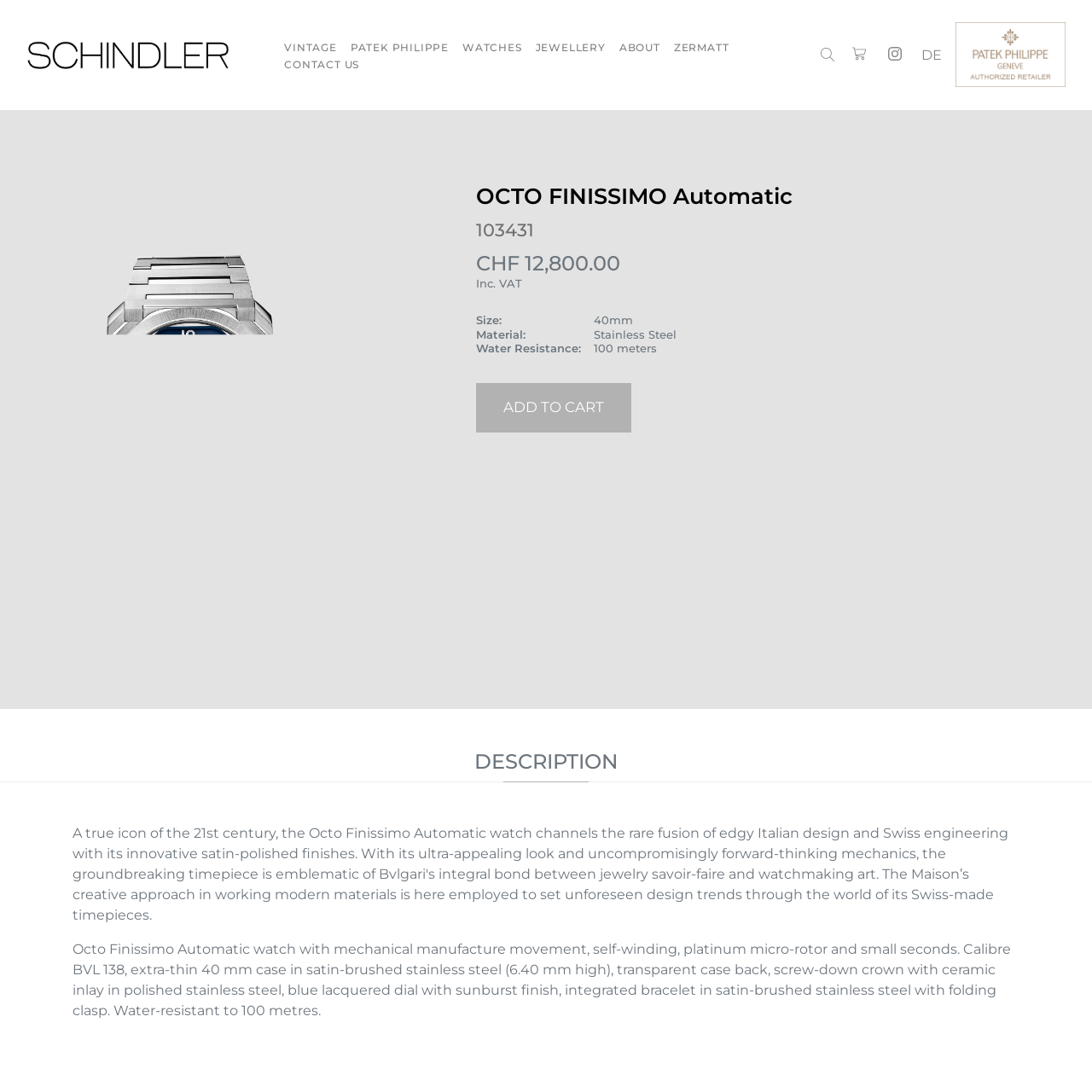Determine the bounding box coordinates of the clickable element to complete this instruction: "Select the WATCHES option". Provide the coordinates in the format of four float numbers between 0 and 1, [left, top, right, bottom].

[0.417, 0.035, 0.484, 0.05]